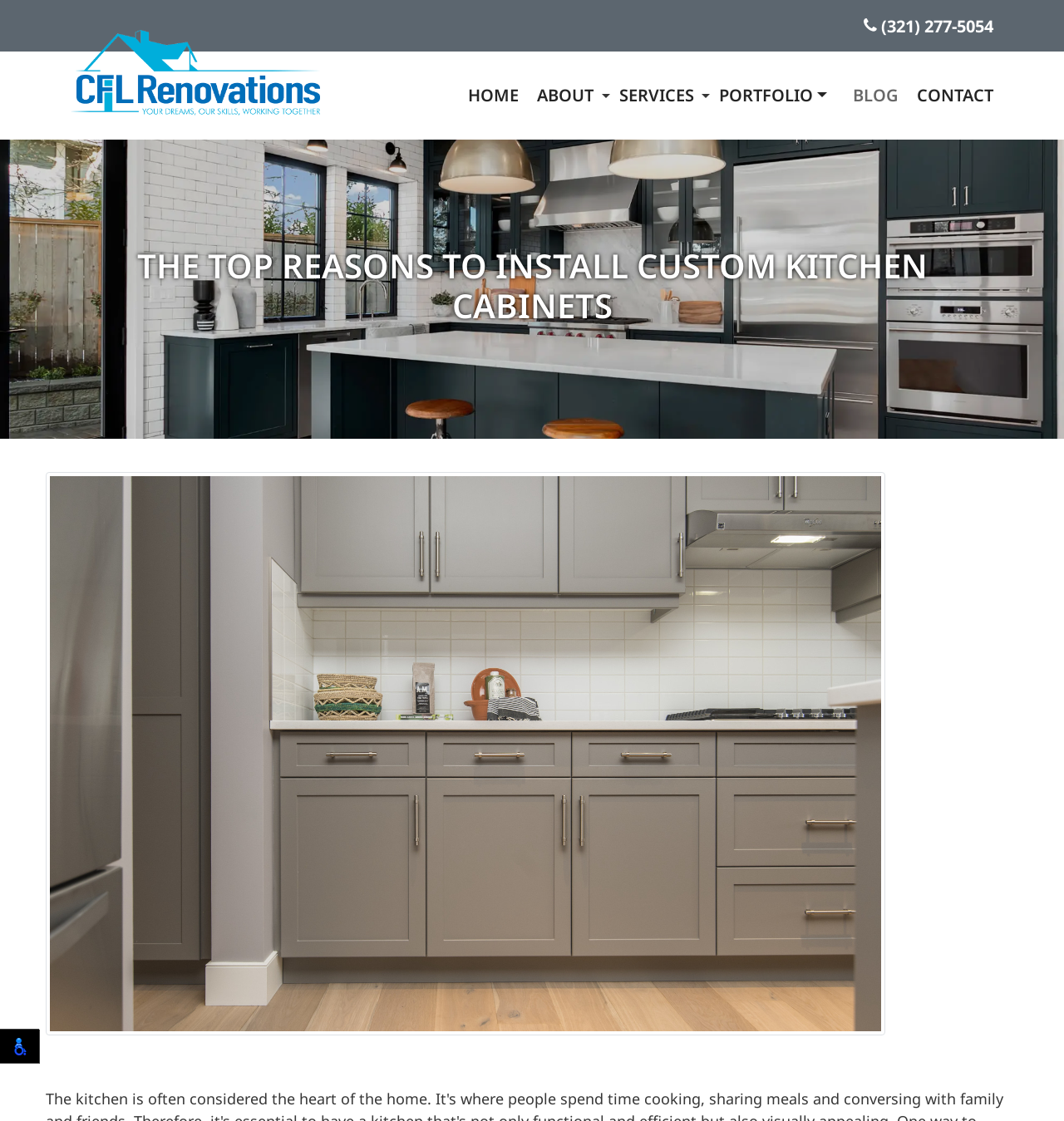Given the description Accessibility, predict the bounding box coordinates of the UI element. Ensure the coordinates are in the format (top-left x, top-left y, bottom-right x, bottom-right y) and all values are between 0 and 1.

[0.0, 0.918, 0.038, 0.949]